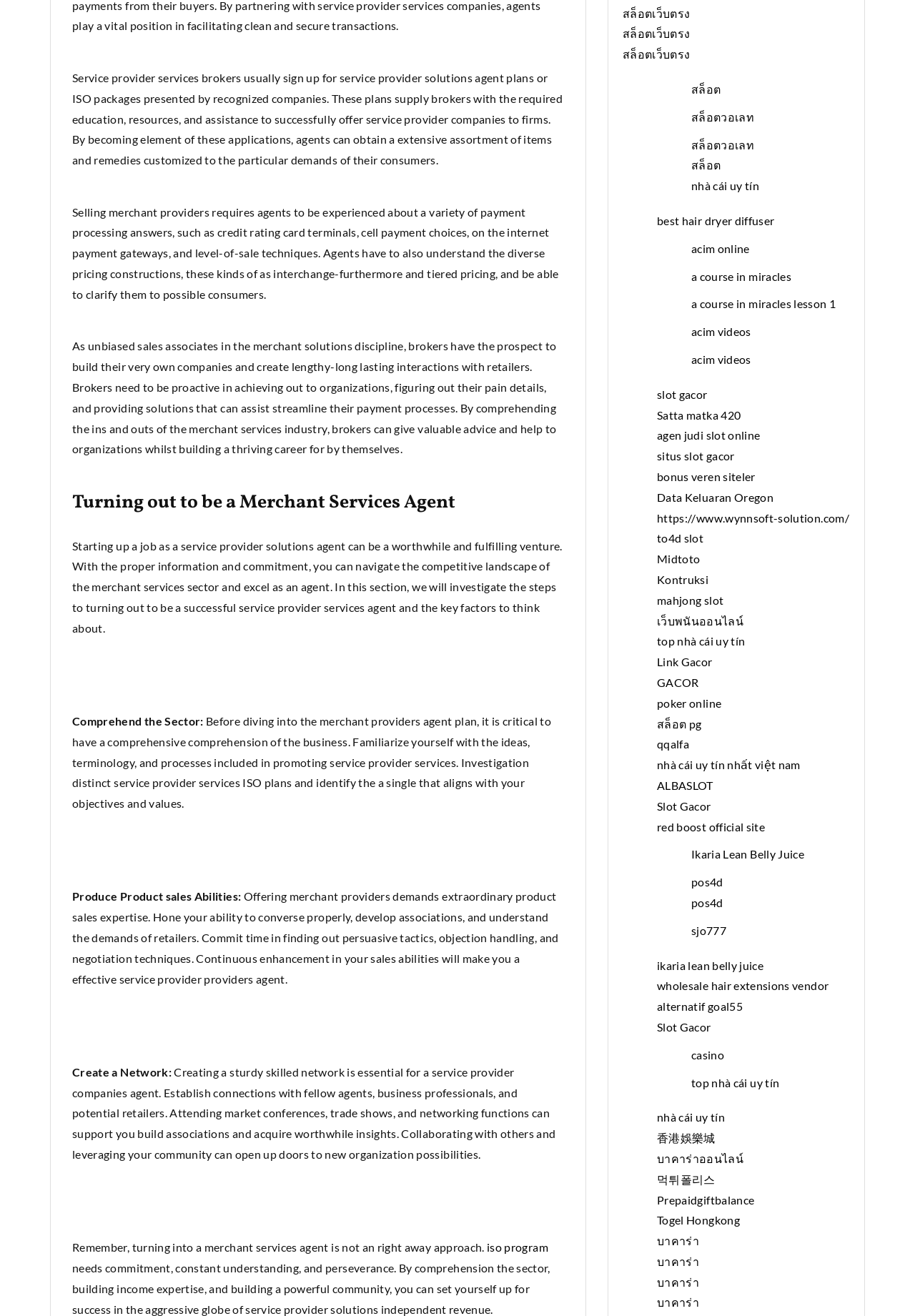Please provide a one-word or phrase answer to the question: 
What is the importance of building a network for a merchant services agent?

To open up doors to new business opportunities